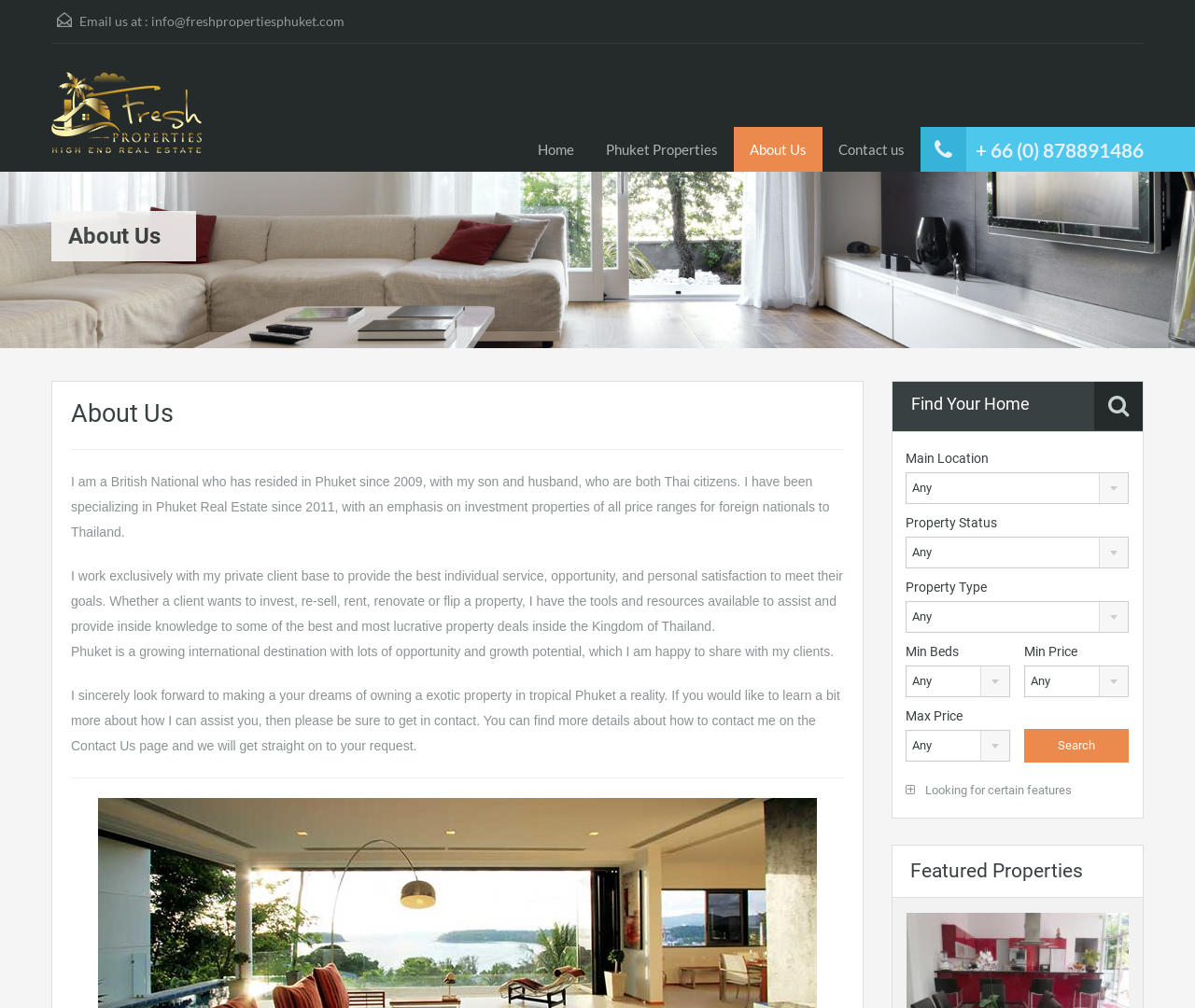Using the element description: "Looking for certain features", determine the bounding box coordinates for the specified UI element. The coordinates should be four float numbers between 0 and 1, [left, top, right, bottom].

[0.758, 0.777, 0.897, 0.791]